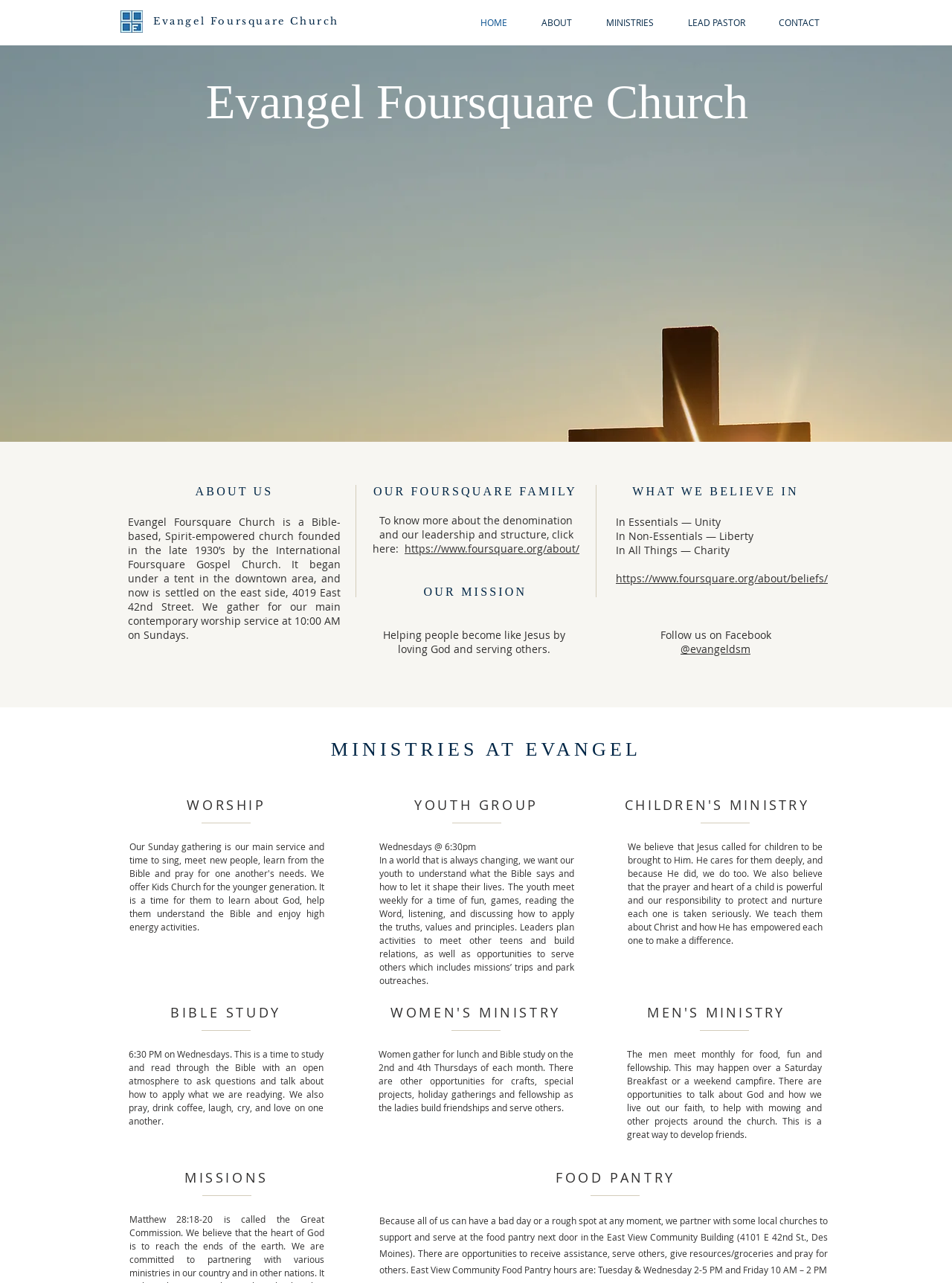What time is the Bible study on Wednesdays?
From the details in the image, answer the question comprehensively.

I found the answer by reading the static text element that describes the Bible study, which mentions that it takes place on Wednesdays at 6:30 PM.